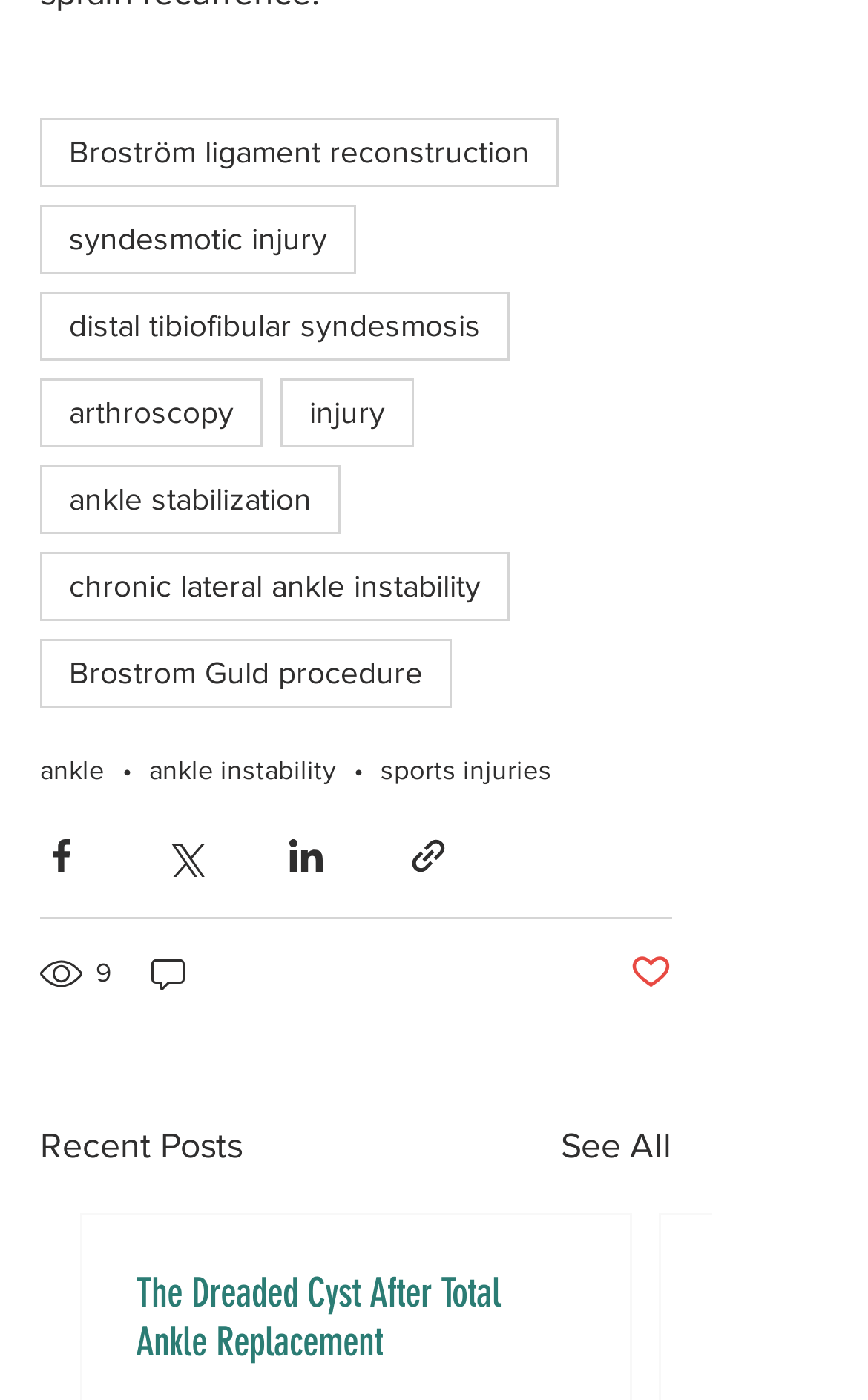Respond with a single word or short phrase to the following question: 
What is the first link in the navigation section?

Broström ligament reconstruction